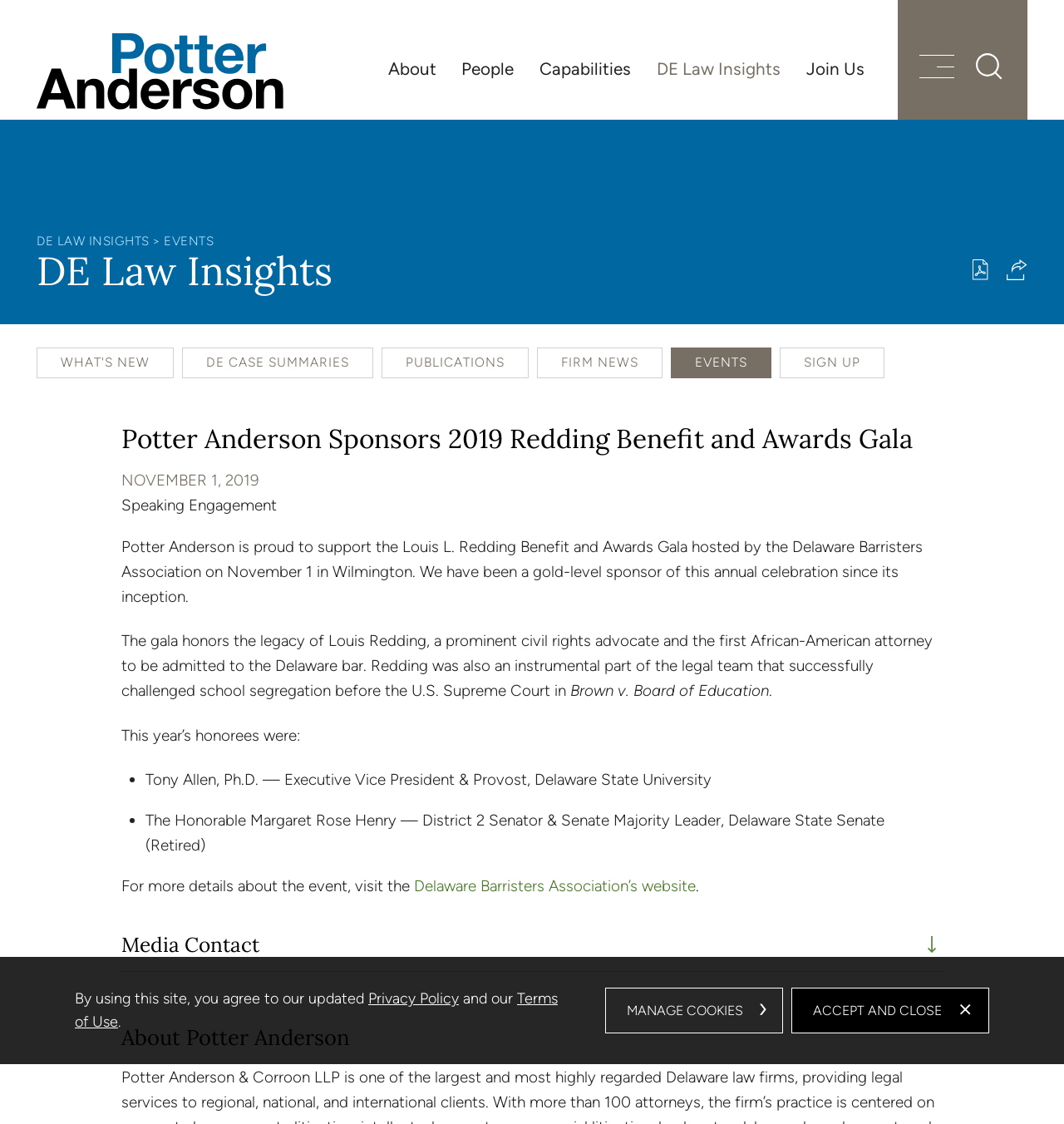Extract the bounding box coordinates of the UI element described: "Accept and Close". Provide the coordinates in the format [left, top, right, bottom] with values ranging from 0 to 1.

[0.744, 0.878, 0.93, 0.919]